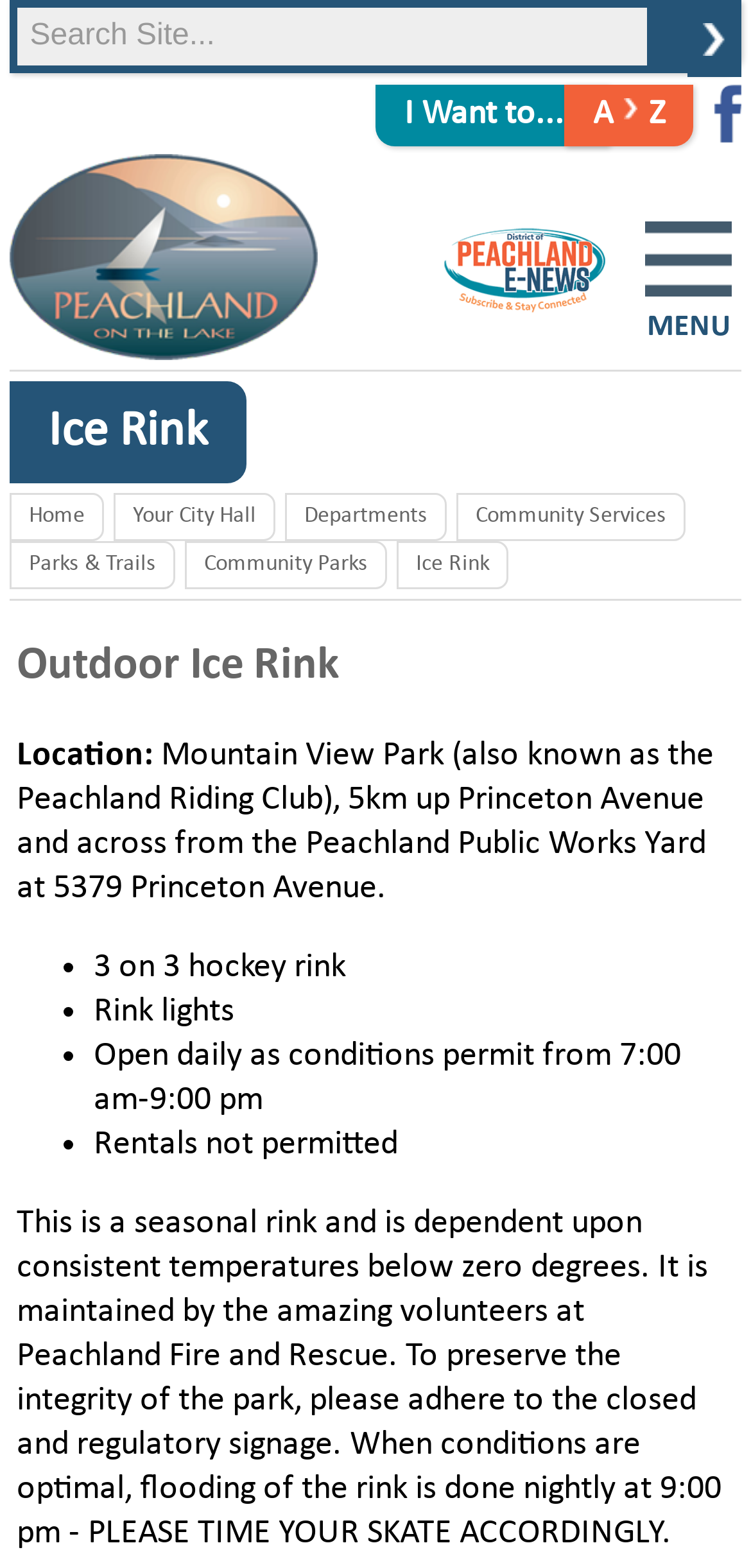Please reply to the following question with a single word or a short phrase:
What is the purpose of the nightly flooding of the rink at 9:00 pm?

To preserve the integrity of the park